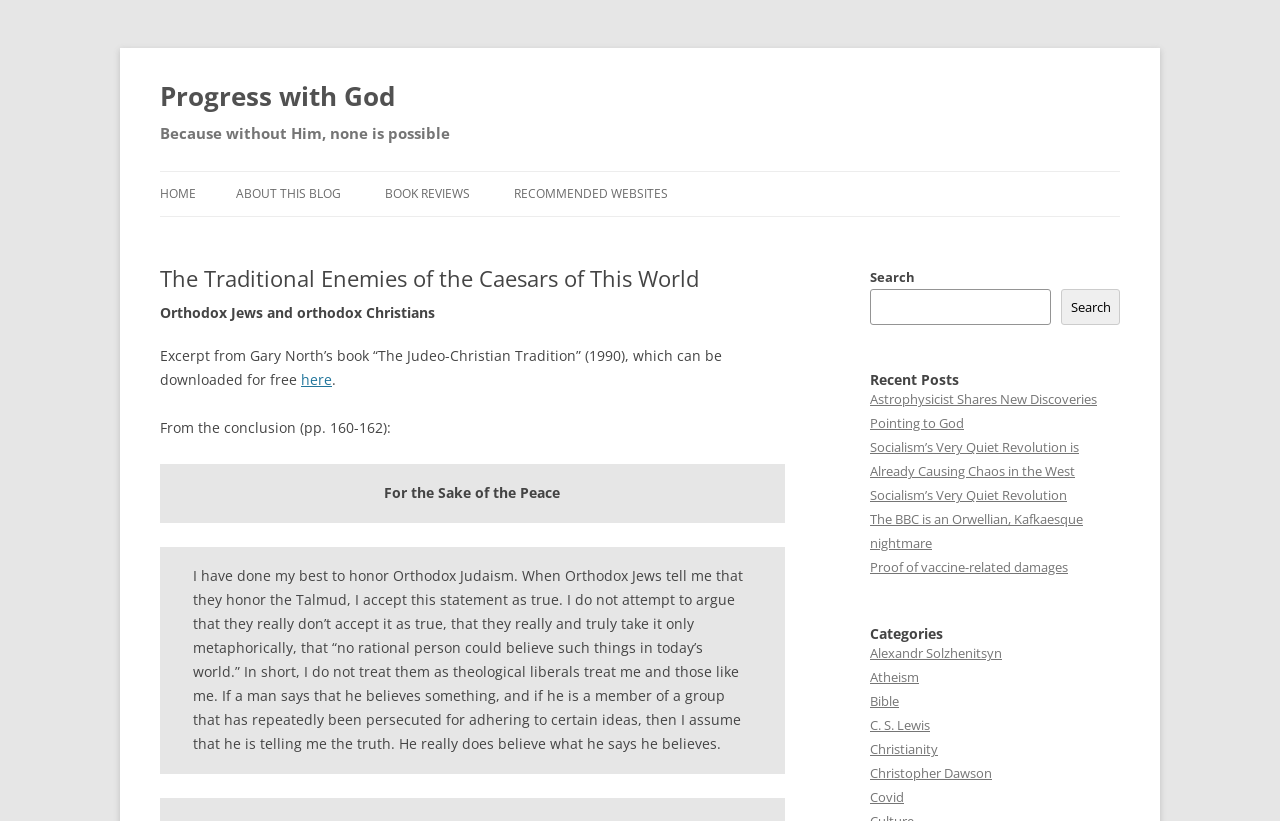Respond to the following query with just one word or a short phrase: 
What is the purpose of the search box?

To search the website